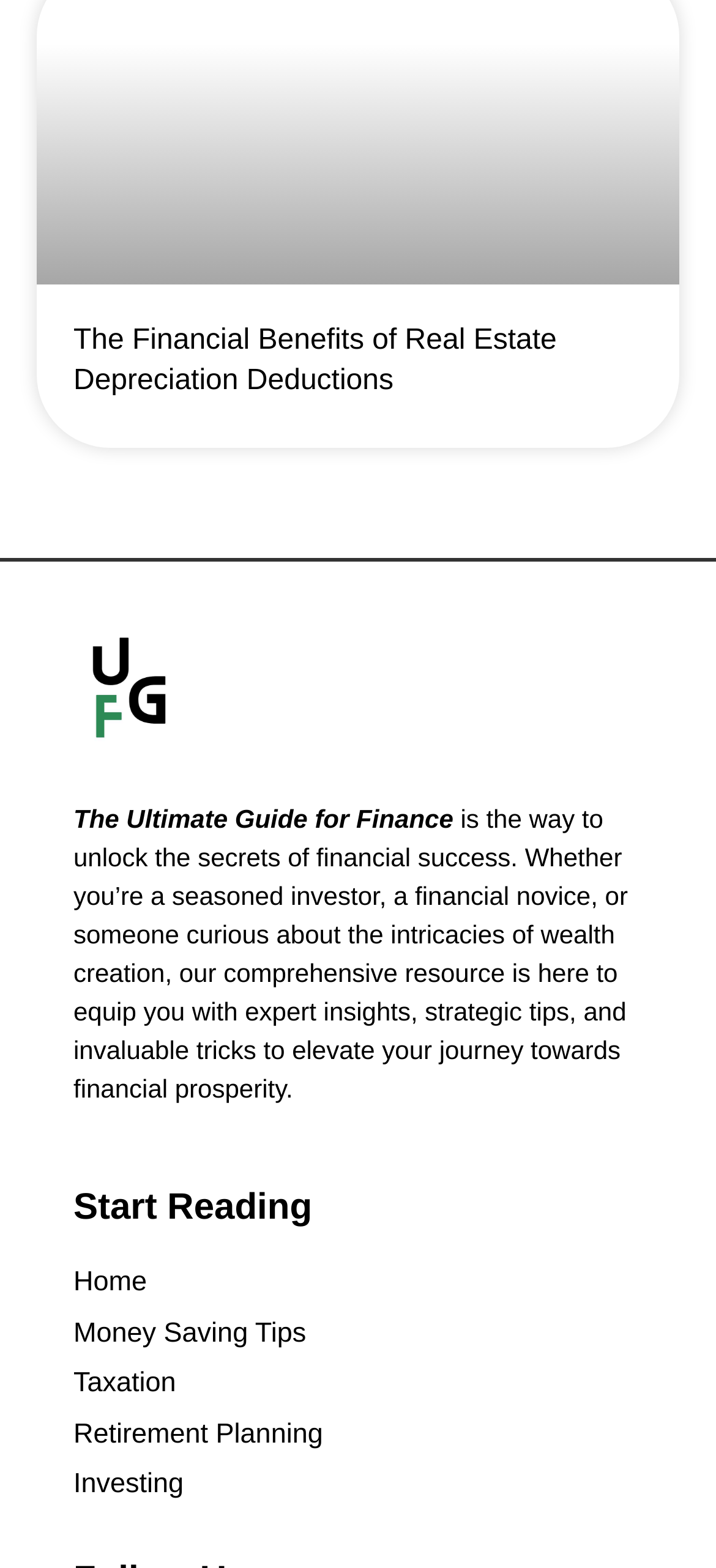Identify the bounding box of the HTML element described as: "Money Saving Tips".

[0.103, 0.838, 0.769, 0.864]